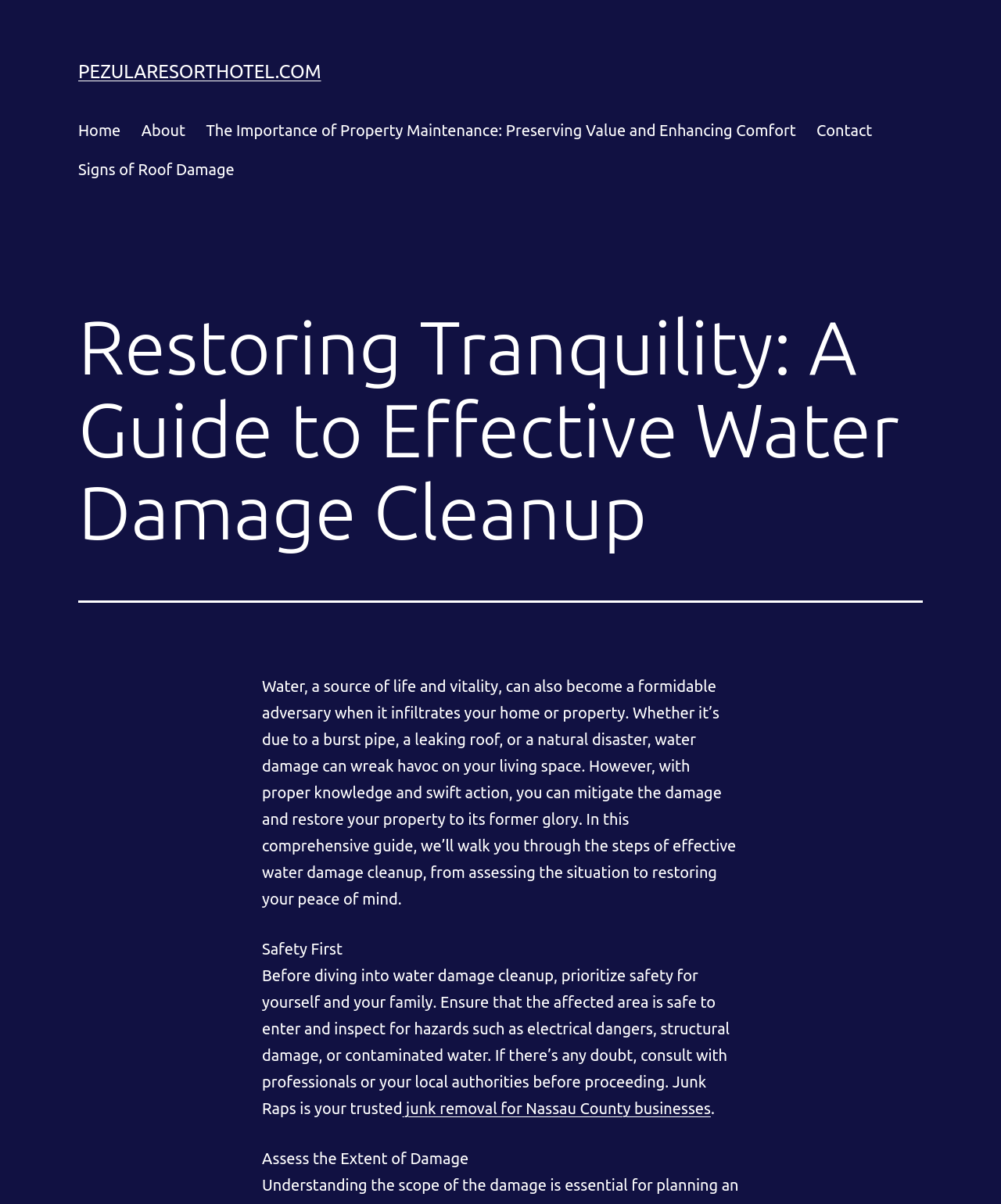Is there a mention of a specific company on this webpage?
Look at the image and provide a detailed response to the question.

The webpage mentions Junk Raps as a trusted junk removal service for Nassau County businesses, indicating that there is a specific company mentioned on this webpage.